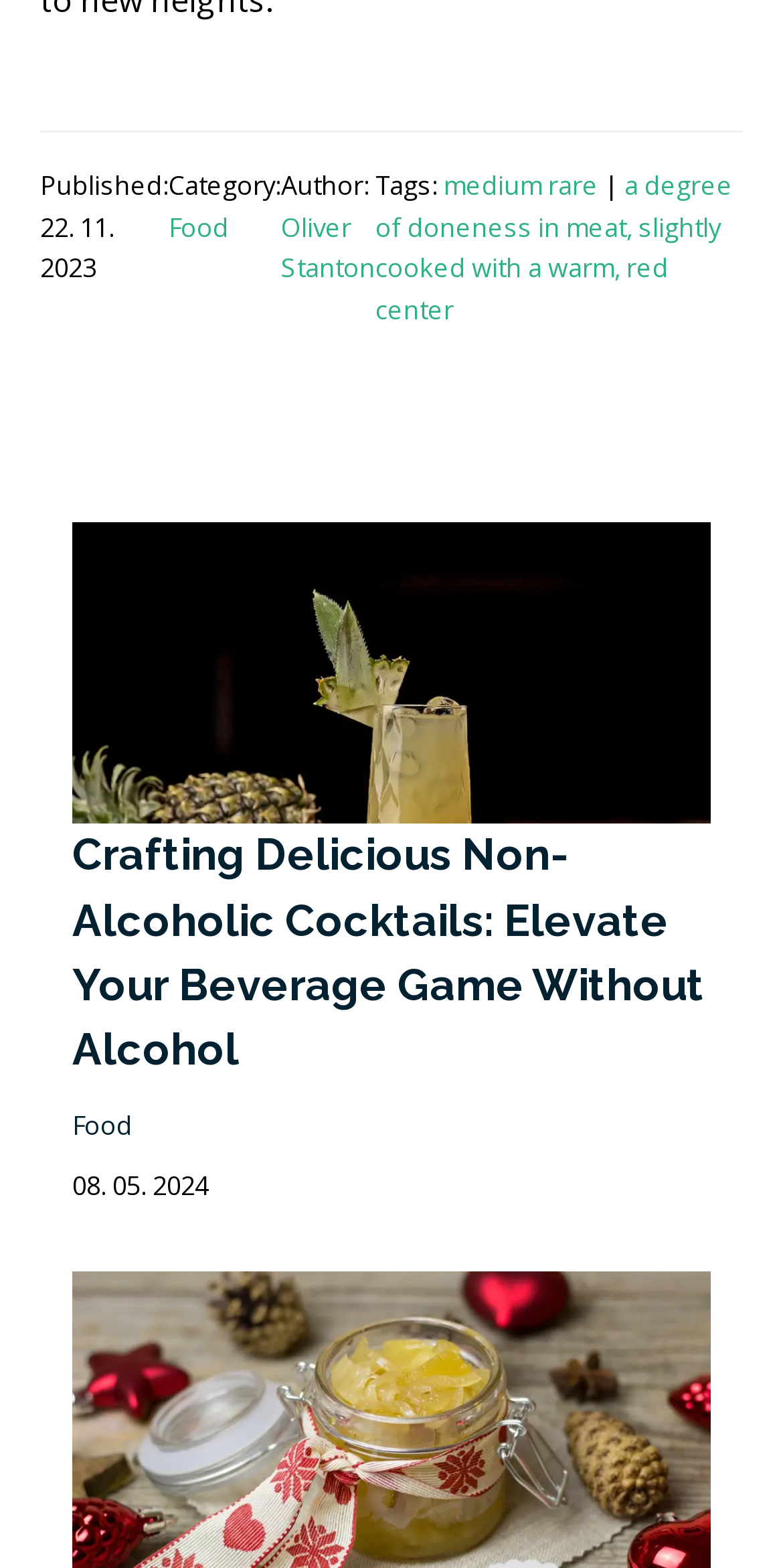What is the title of the article?
Please provide a single word or phrase based on the screenshot.

Crafting Delicious Non-Alcoholic Cocktails